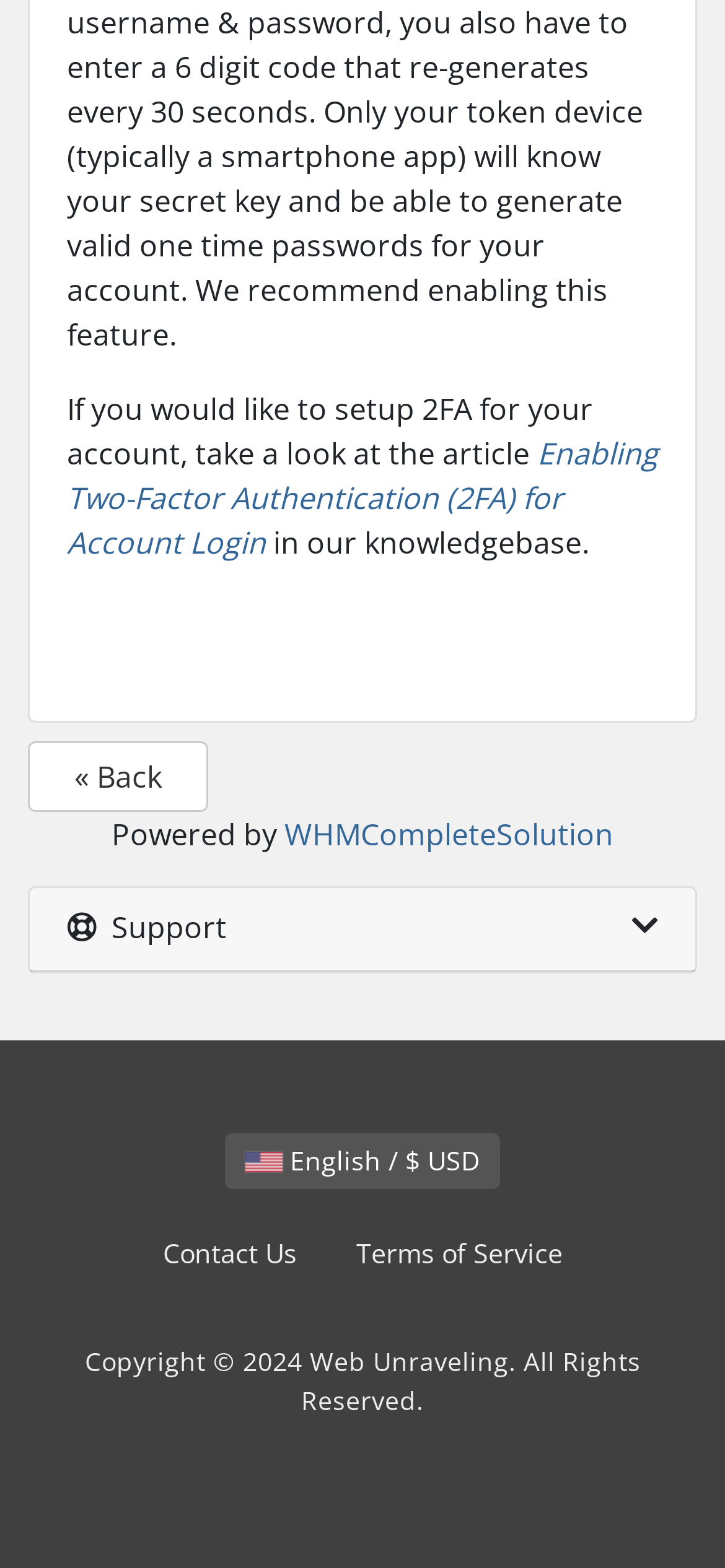What is the year of copyright?
Use the screenshot to answer the question with a single word or phrase.

2024